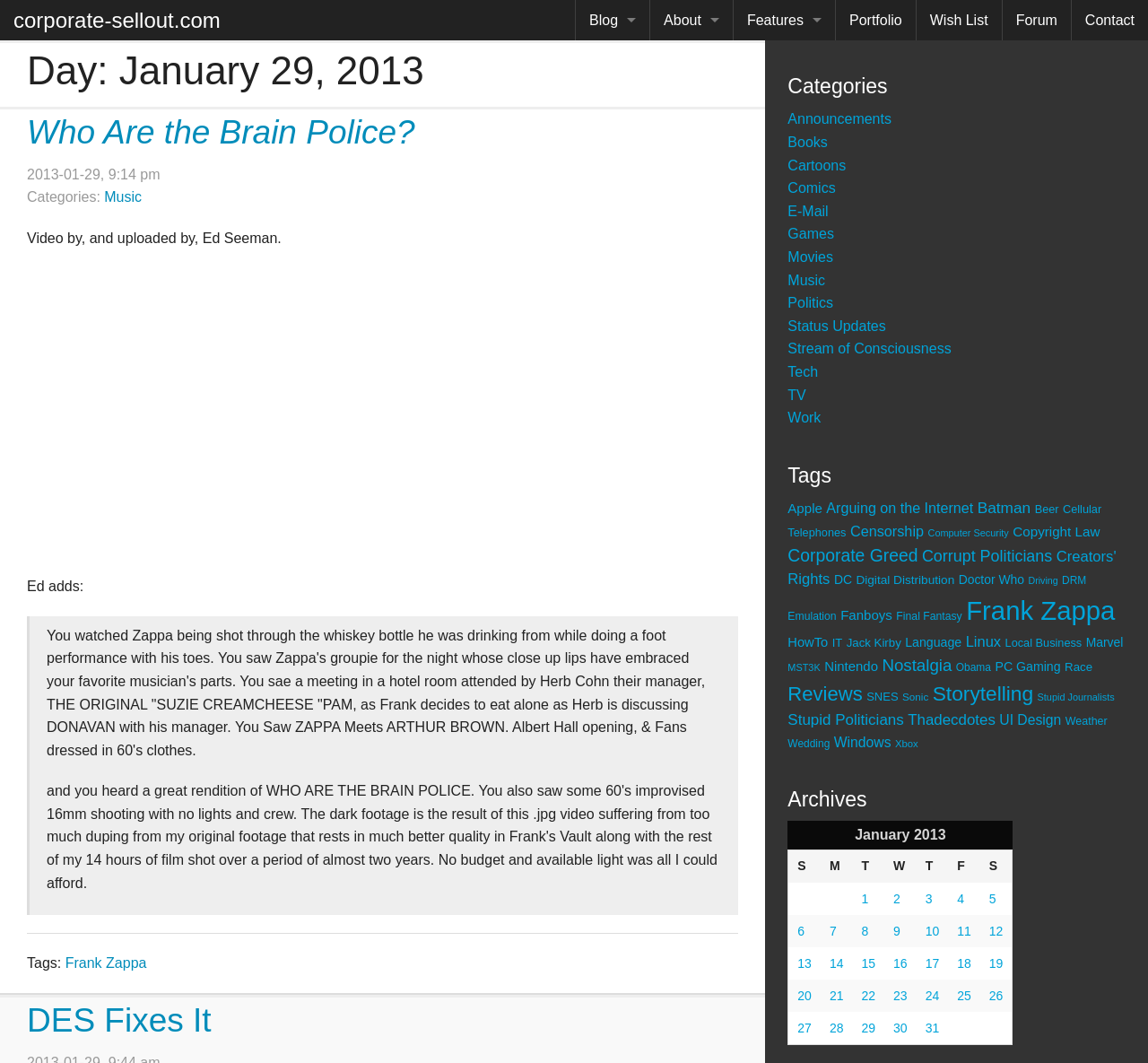Can you specify the bounding box coordinates for the region that should be clicked to fulfill this instruction: "Read the 'Storytelling' tag".

[0.812, 0.641, 0.9, 0.663]